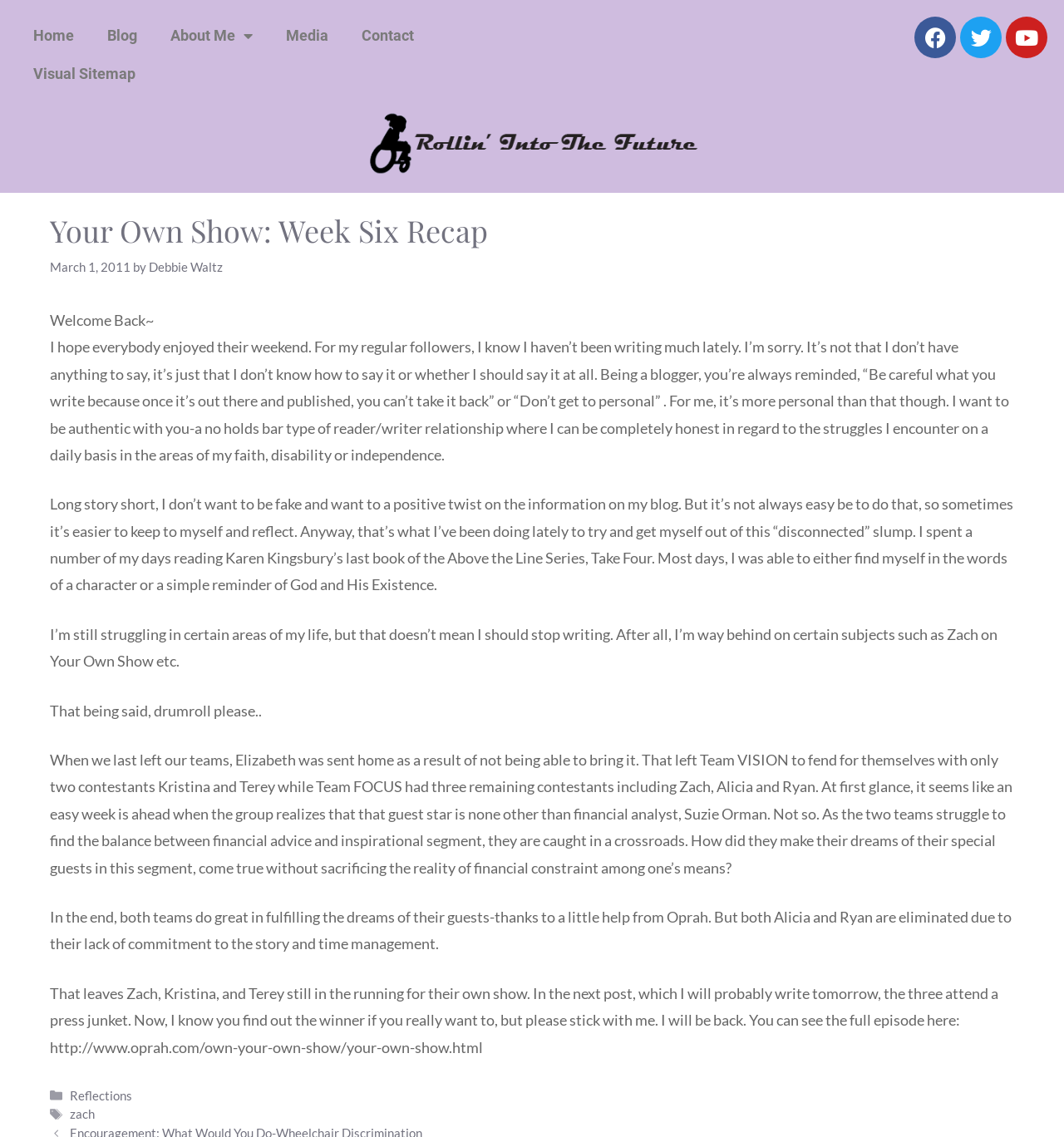Give an in-depth explanation of the webpage layout and content.

This webpage is a blog post titled "Your Own Show: Week Six Recap - Rollin' Into The Future". At the top, there is a navigation menu with links to "Home", "Blog", "About Me", "Media", and "Contact". On the right side of the navigation menu, there are social media links to Facebook, Twitter, and Youtube.

Below the navigation menu, there is a header section with the title of the blog post, "Your Own Show: Week Six Recap", and the date "March 1, 2011". The author's name, "Debbie Waltz", is also displayed.

The main content of the blog post is a personal reflection by the author, Debbie Waltz. She begins by apologizing for not writing much lately and explains that she wants to be authentic with her readers. She shares her struggles with writing about personal topics and her desire to be honest with her readers.

The blog post then shifts to a recap of a TV show, "Your Own Show", where the author discusses the latest episode and the challenges faced by the contestants. The author summarizes the episode, including the elimination of two contestants, and teases the next post, which will cover the press junket.

Throughout the blog post, there are several paragraphs of text, with some sentences running into each other. The text is dense and conversational, with the author sharing her thoughts and feelings about the TV show and her own writing struggles.

At the bottom of the blog post, there are two links: "Reflections" and "zach", which may be related to the TV show or the author's personal reflections.